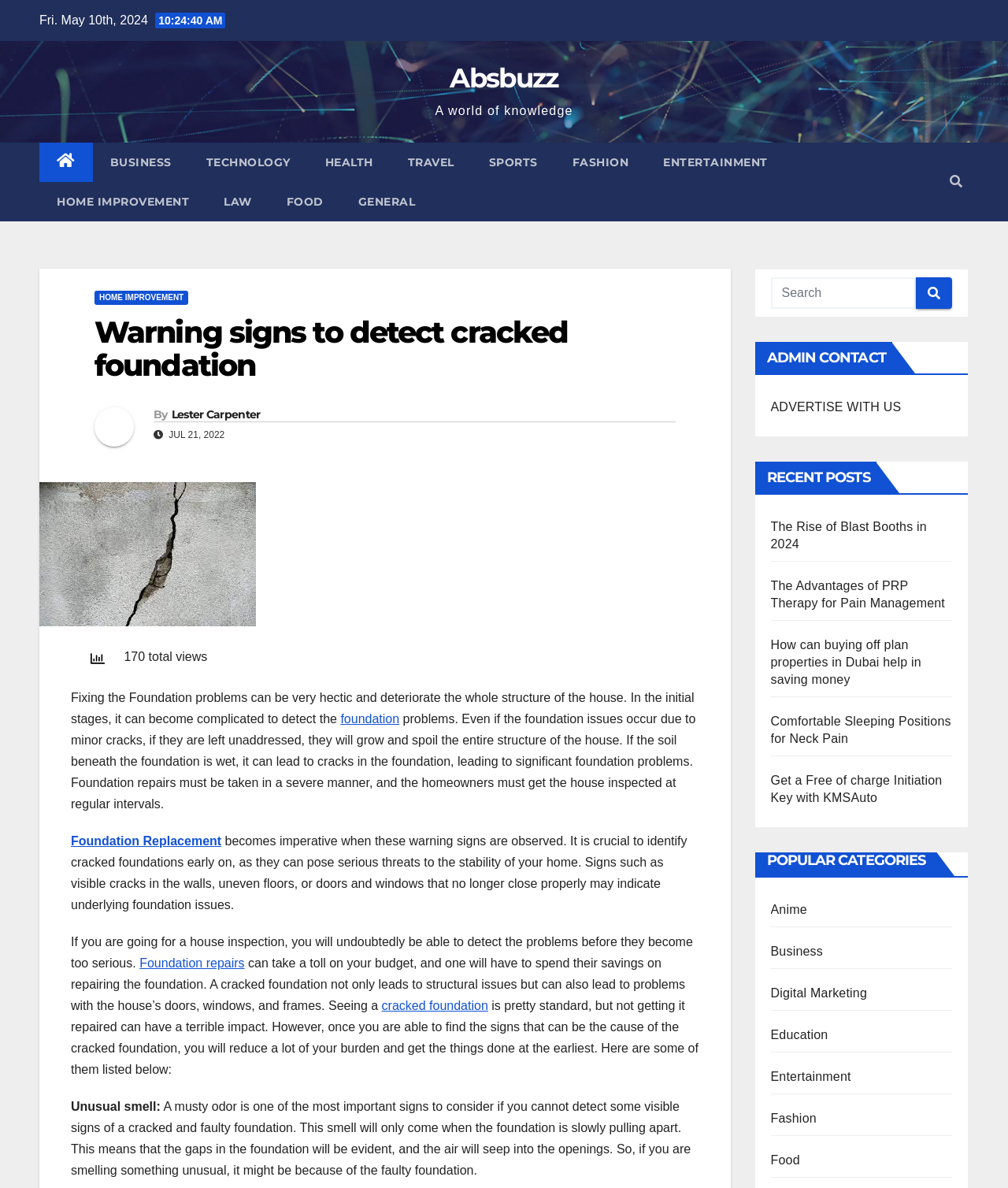Pinpoint the bounding box coordinates of the area that must be clicked to complete this instruction: "Click on the 'HOME IMPROVEMENT' link".

[0.039, 0.153, 0.205, 0.186]